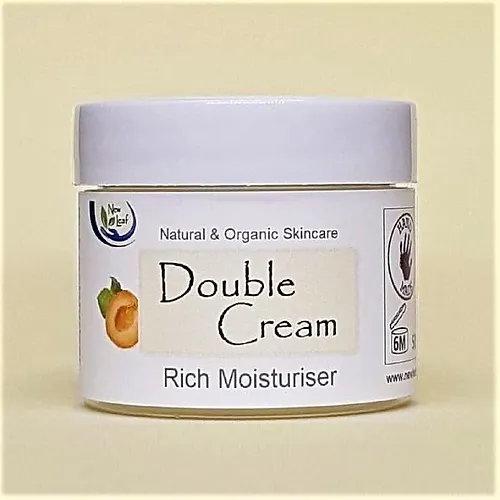What is the primary function of the product?
Provide a detailed and extensive answer to the question.

The primary function of the product is highlighted below the name 'Double Cream' on the label, which is 'Rich Moisturiser', indicating its purpose in skincare.